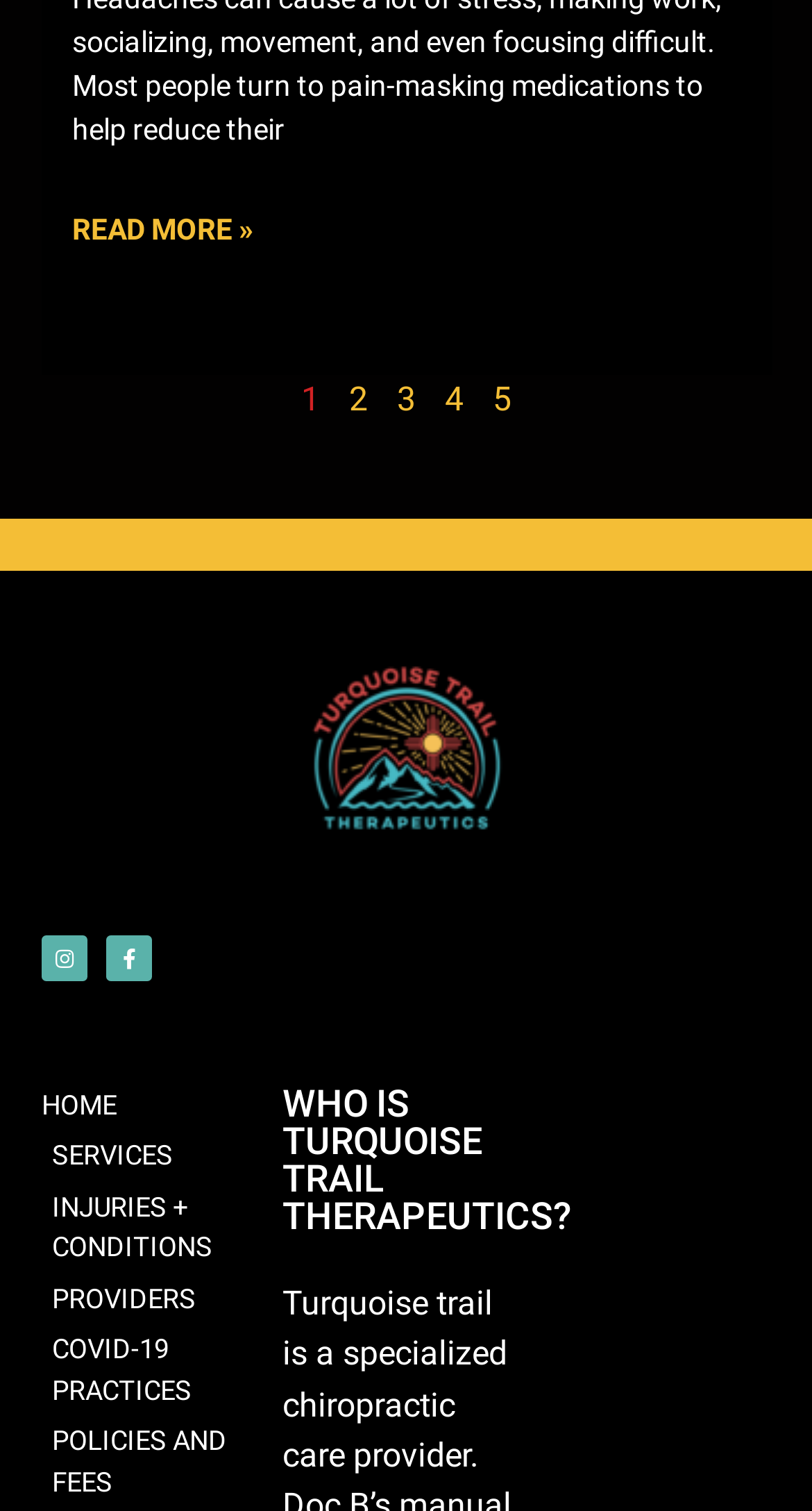Identify the bounding box of the UI element described as follows: "INJURIES + CONDITIONS". Provide the coordinates as four float numbers in the range of 0 to 1 [left, top, right, bottom].

[0.051, 0.786, 0.347, 0.839]